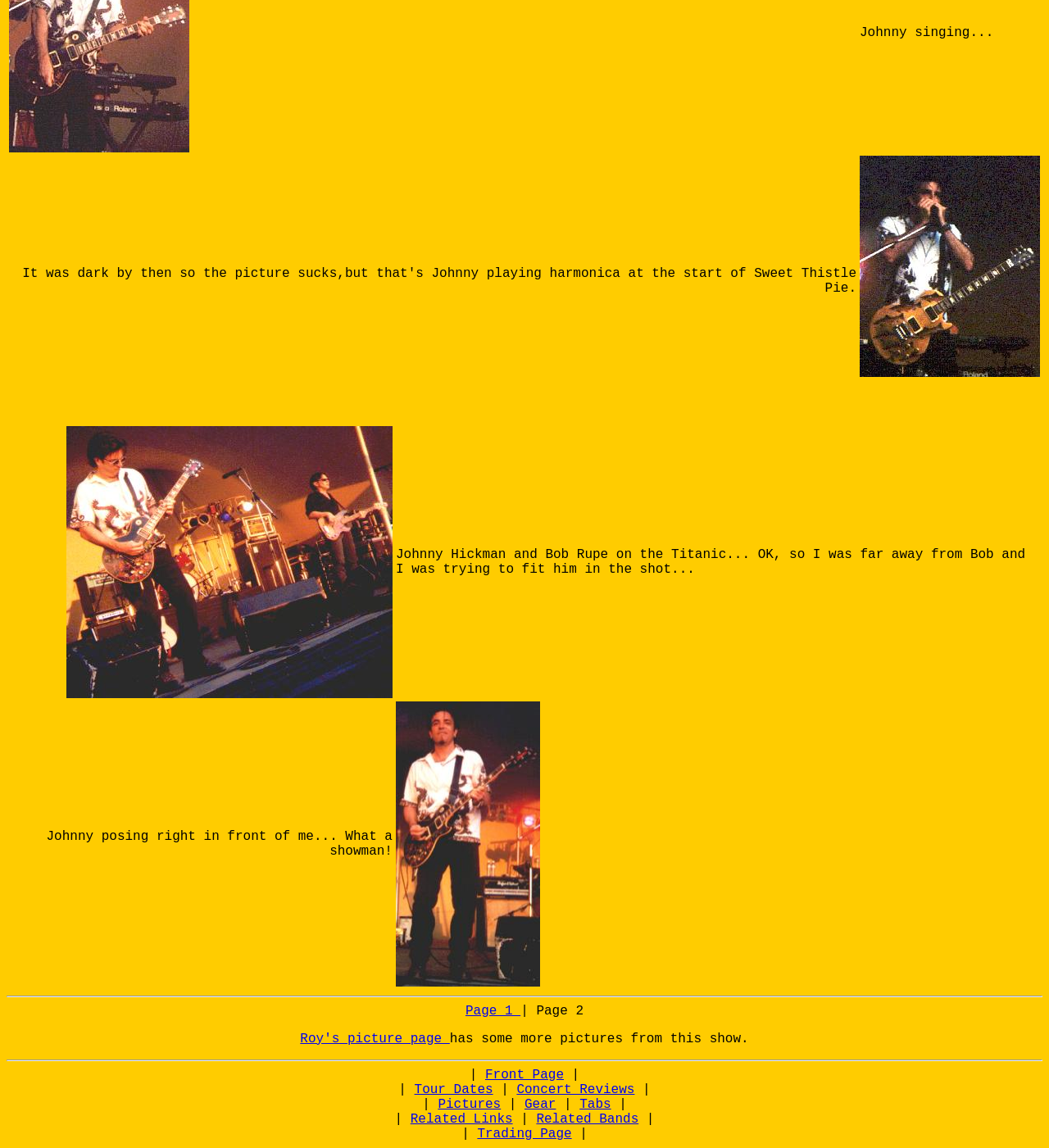What is the name of the page linked to 'Roy's picture page'?
From the screenshot, supply a one-word or short-phrase answer.

not specified